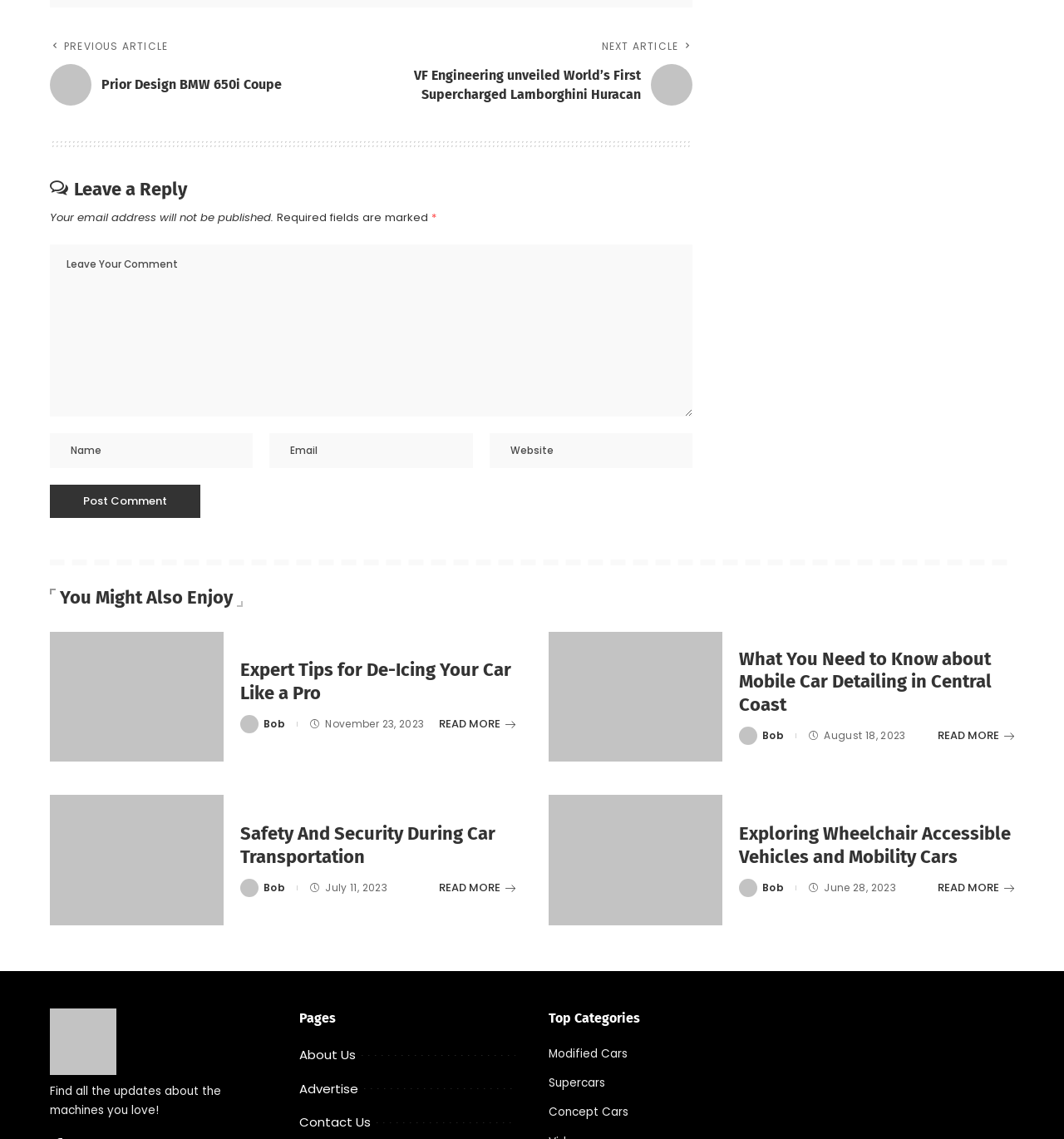Determine the bounding box of the UI component based on this description: "name="submit" value="Post Comment"". The bounding box coordinates should be four float values between 0 and 1, i.e., [left, top, right, bottom].

[0.047, 0.425, 0.188, 0.454]